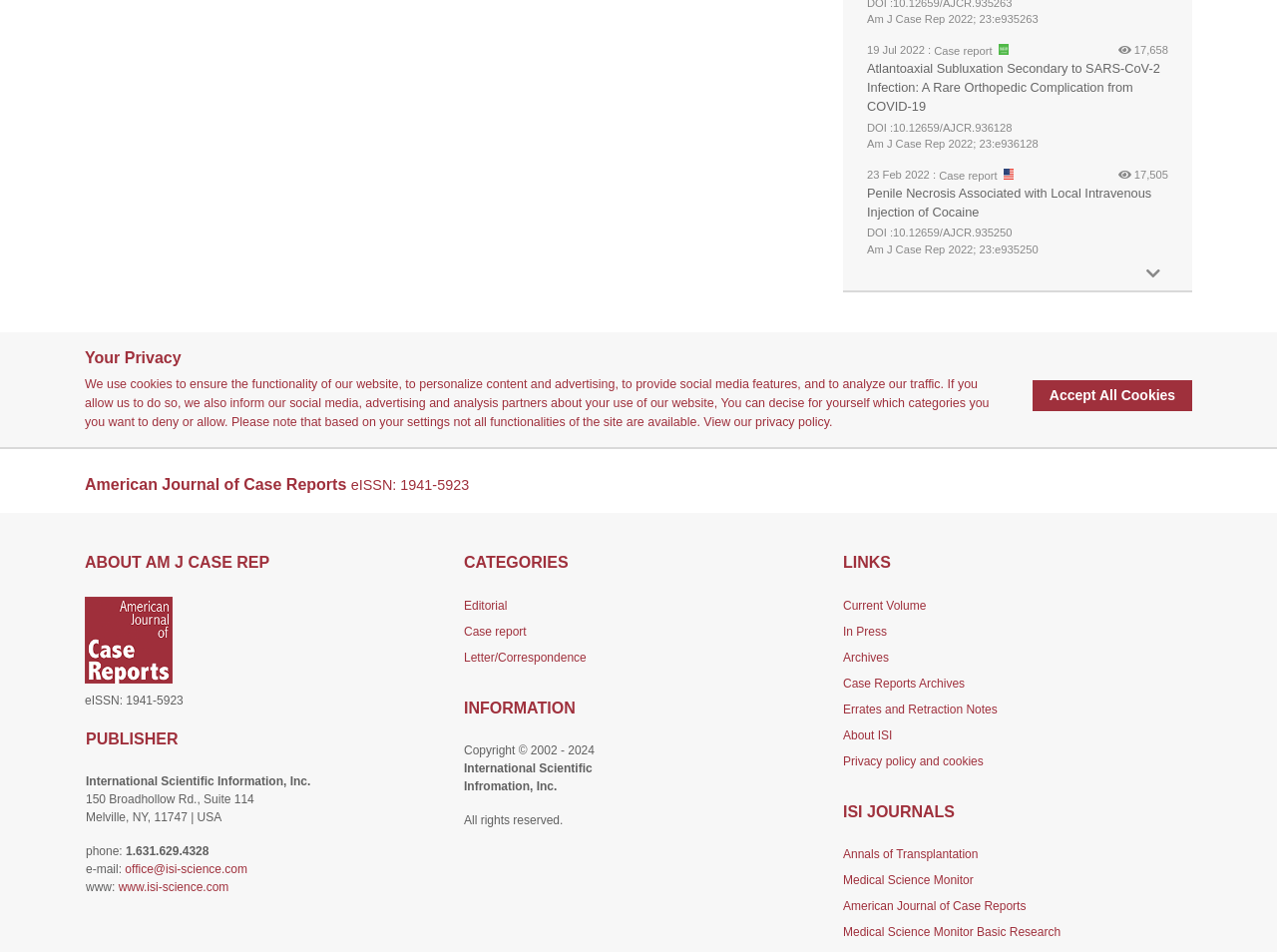Find the bounding box coordinates for the area that should be clicked to accomplish the instruction: "Contact International Scientific Information, Inc.".

[0.098, 0.887, 0.164, 0.902]